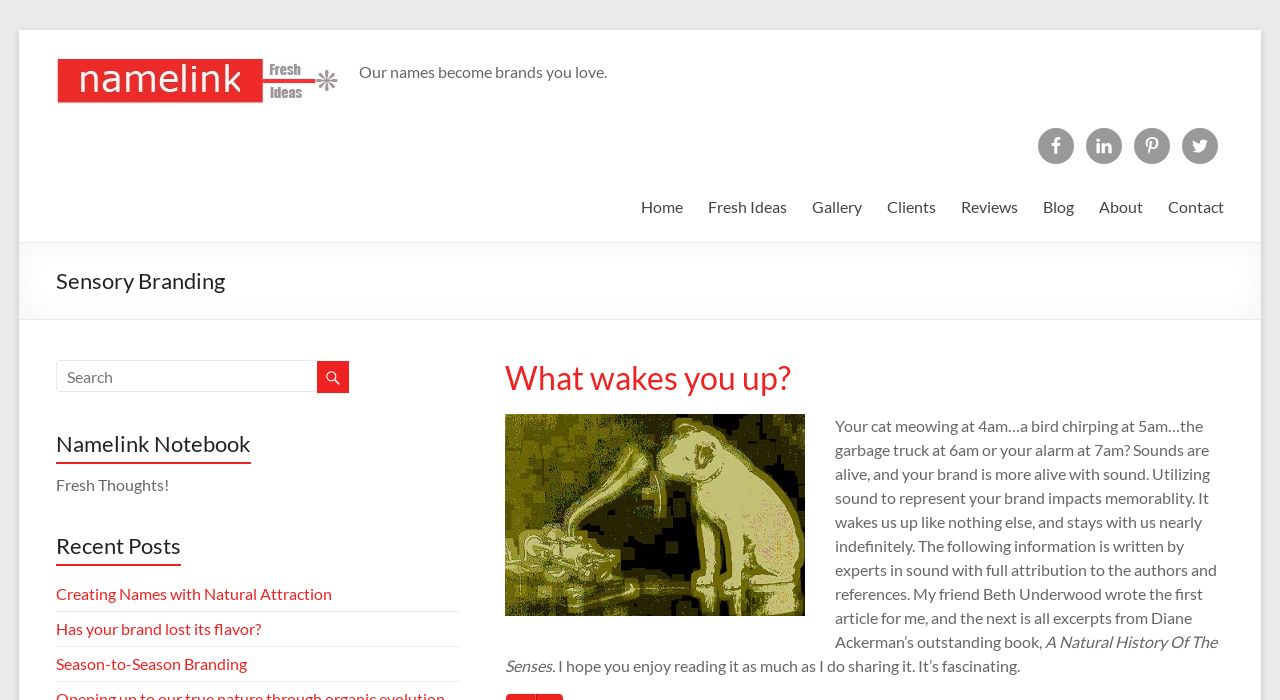What type of branding is the website focused on?
Please craft a detailed and exhaustive response to the question.

The website is focused on Sensory Branding, as indicated by the heading element with ID 66, which suggests that the website is about using senses to create brand experiences.